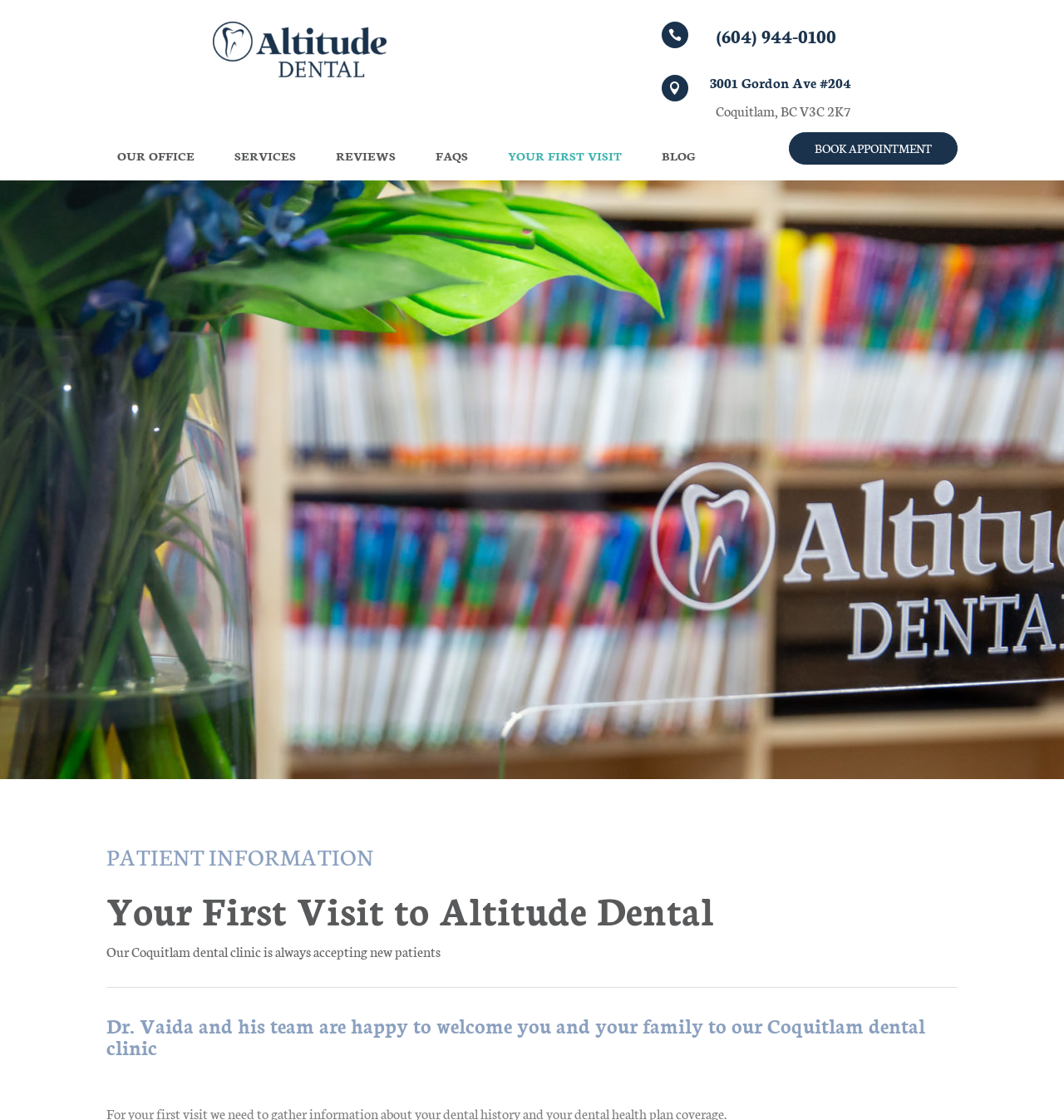Please specify the coordinates of the bounding box for the element that should be clicked to carry out this instruction: "call the office". The coordinates must be four float numbers between 0 and 1, formatted as [left, top, right, bottom].

[0.659, 0.019, 0.8, 0.051]